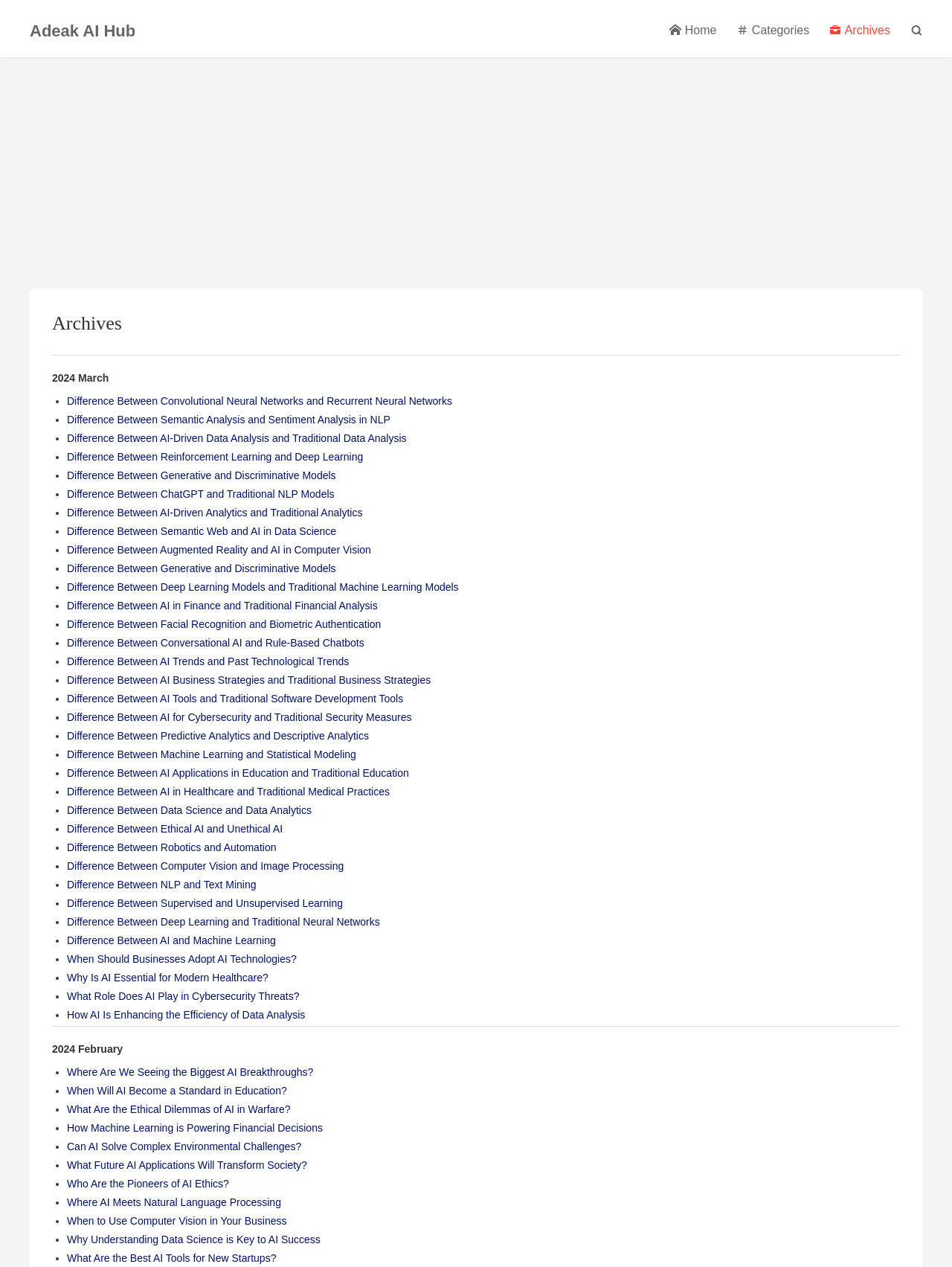Respond concisely with one word or phrase to the following query:
What is the category of the articles listed?

AI